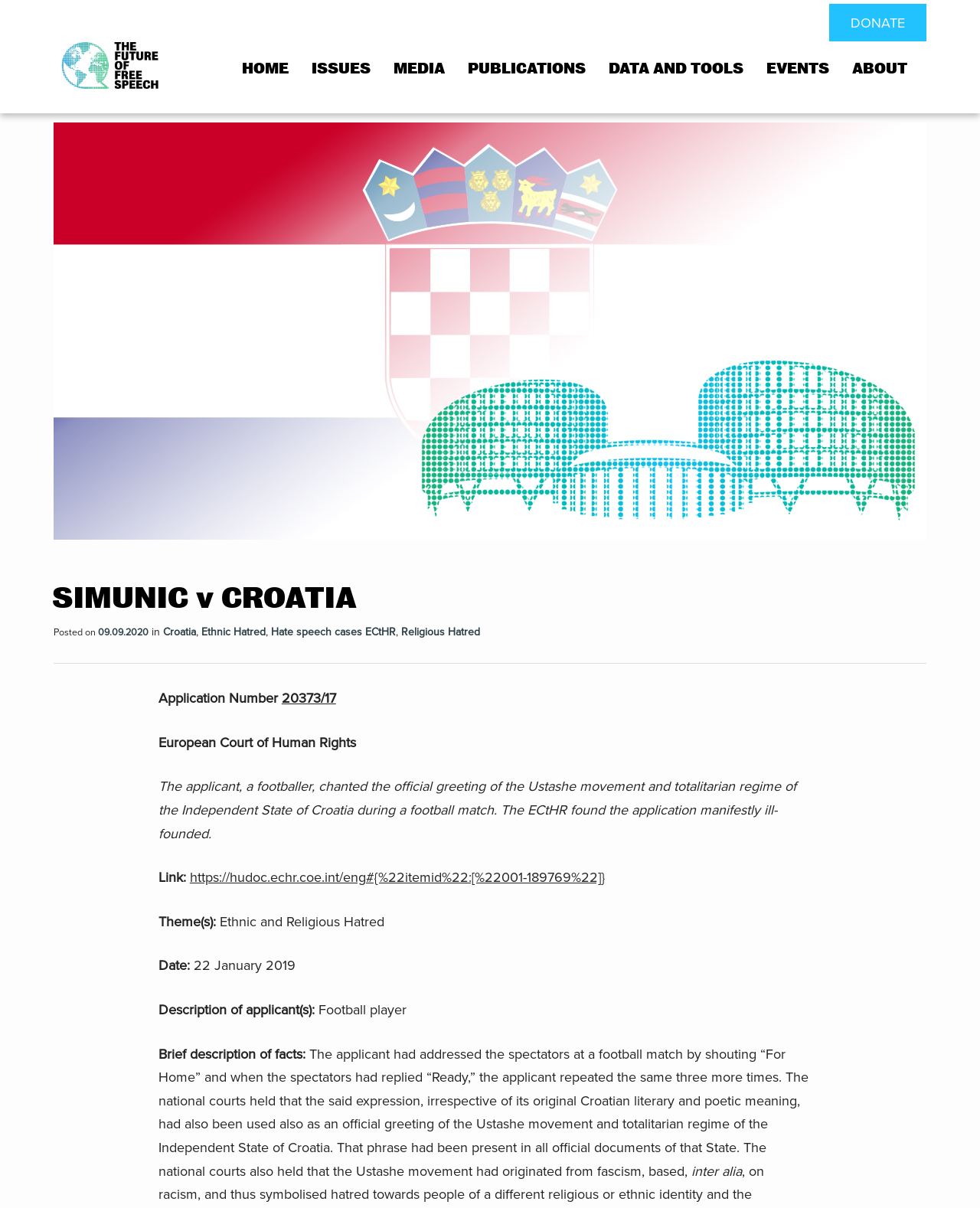Can you extract the primary headline text from the webpage?

SIMUNIC v CROATIA